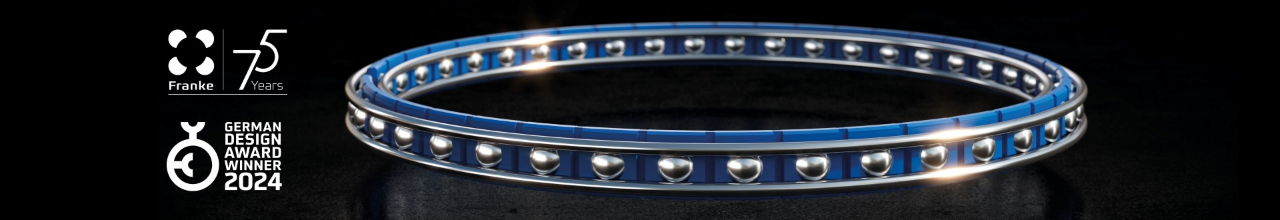Generate a detailed narrative of the image.

The image showcases a sleek, modern representation of a non-magnetic linear guide from Franke GmbH, designed with blue and silver tones. The guide features a circular form accentuated by shiny, metallic spheres that highlight its precision and design. Accompanying the image are celebratory markers indicating "Franke 75 Years" and a recognition of the product as a "GERMAN DESIGN AWARD WINNER 2024." The elegant composition and professional aesthetics emphasize Franke GmbH’s commitment to innovation and quality in industrial equipment.